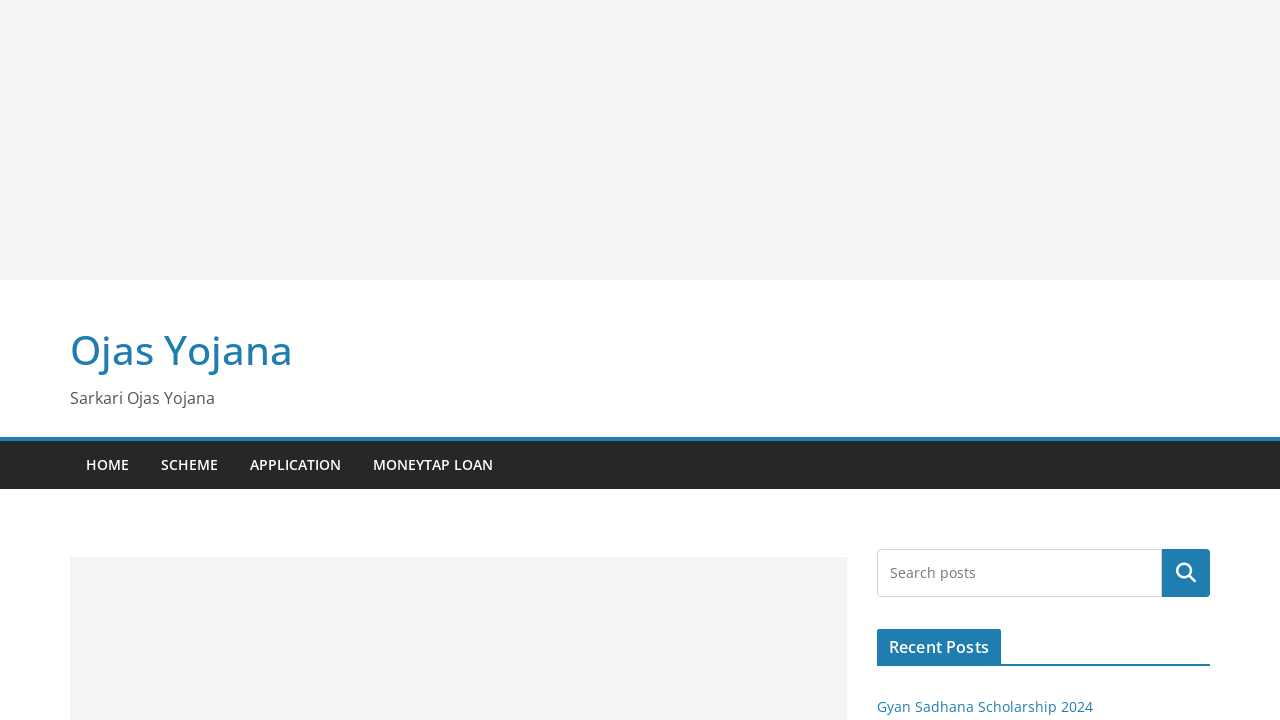Identify the bounding box of the HTML element described as: "Ojas Yojana".

[0.055, 0.447, 0.229, 0.524]